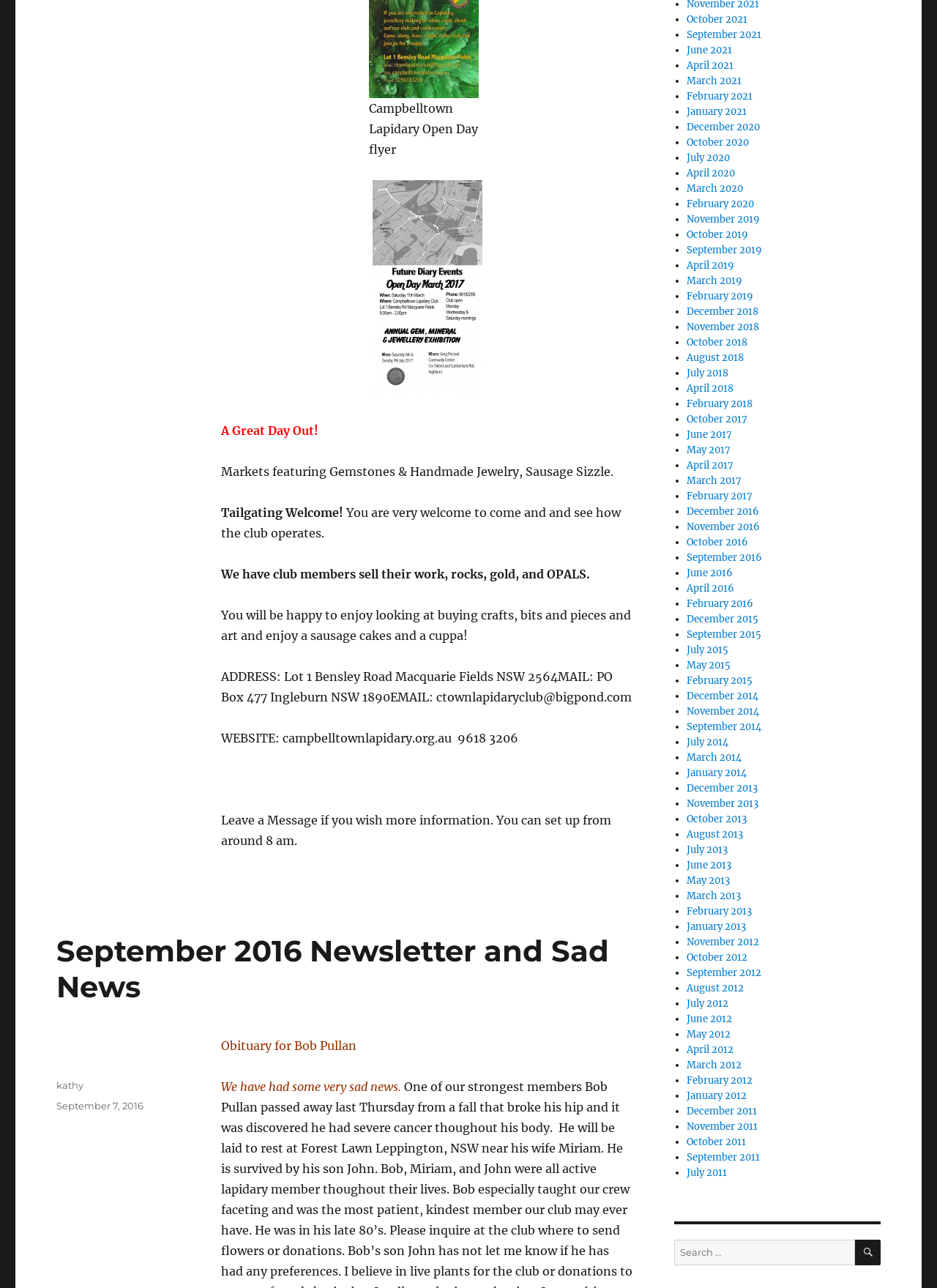What is the theme of the open day event?
Based on the image, provide your answer in one word or phrase.

Lapidary